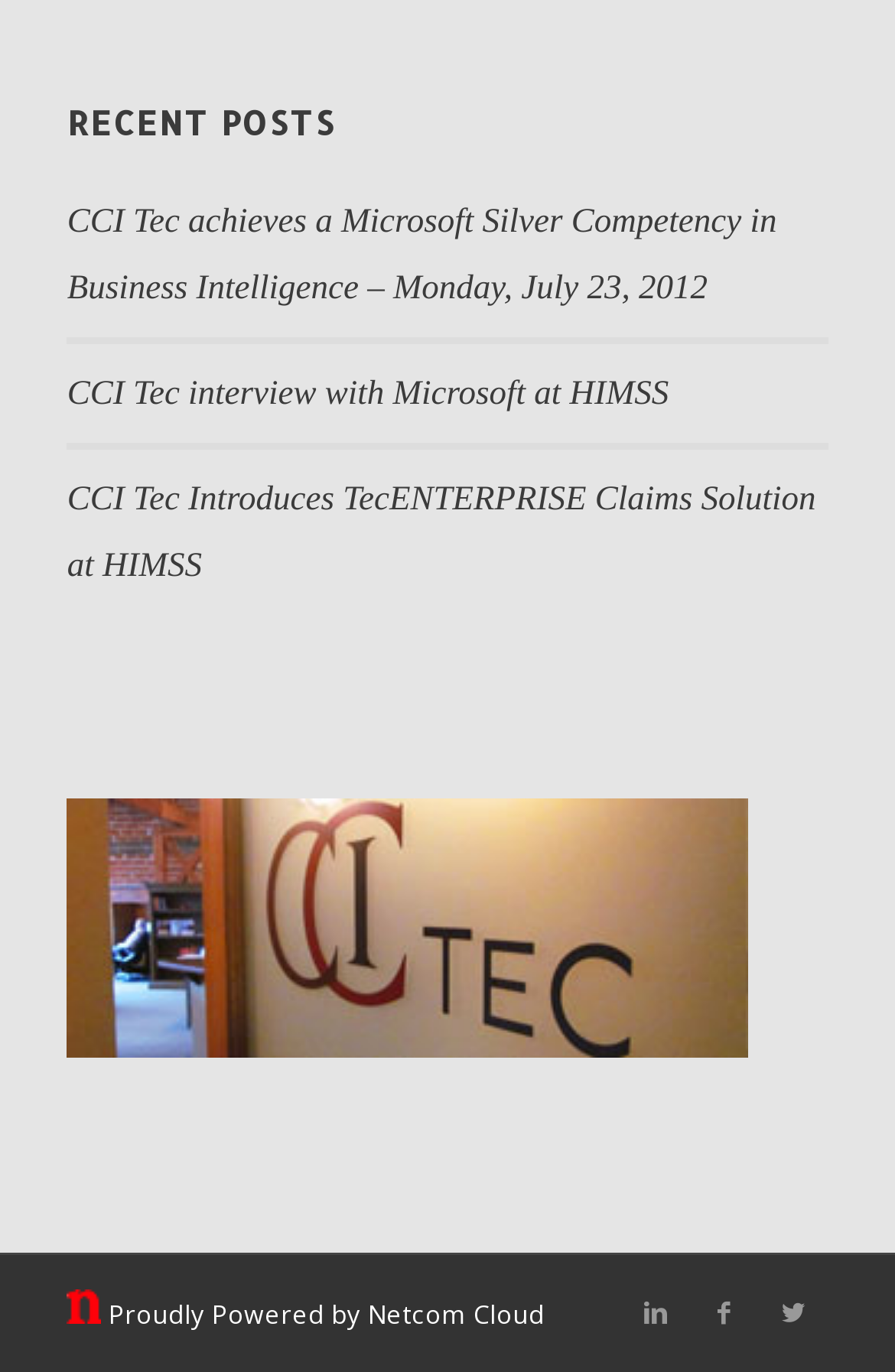How many social media links are there?
Please use the image to provide a one-word or short phrase answer.

3